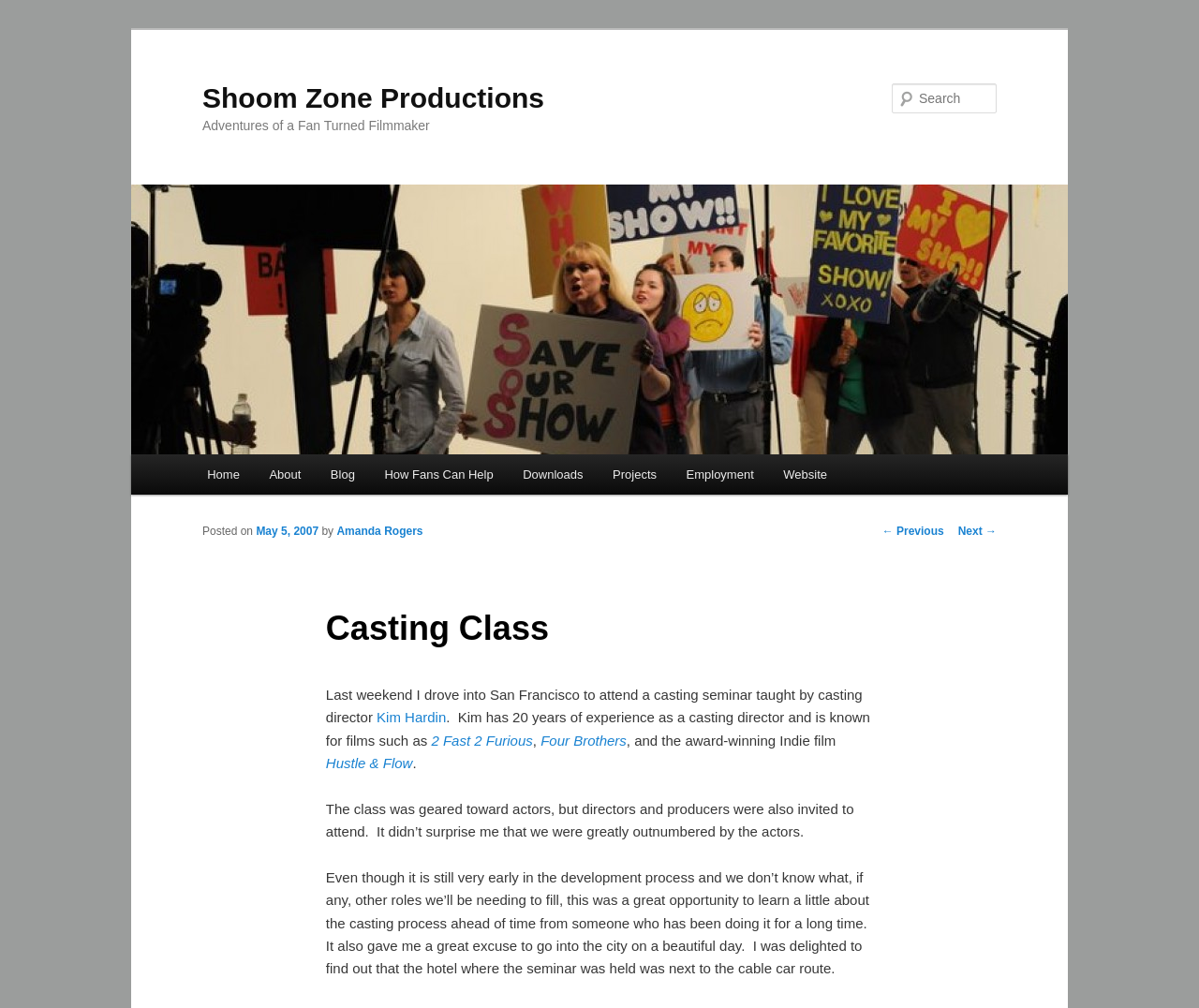Please determine the bounding box coordinates of the element's region to click for the following instruction: "View the blog".

[0.263, 0.451, 0.308, 0.491]